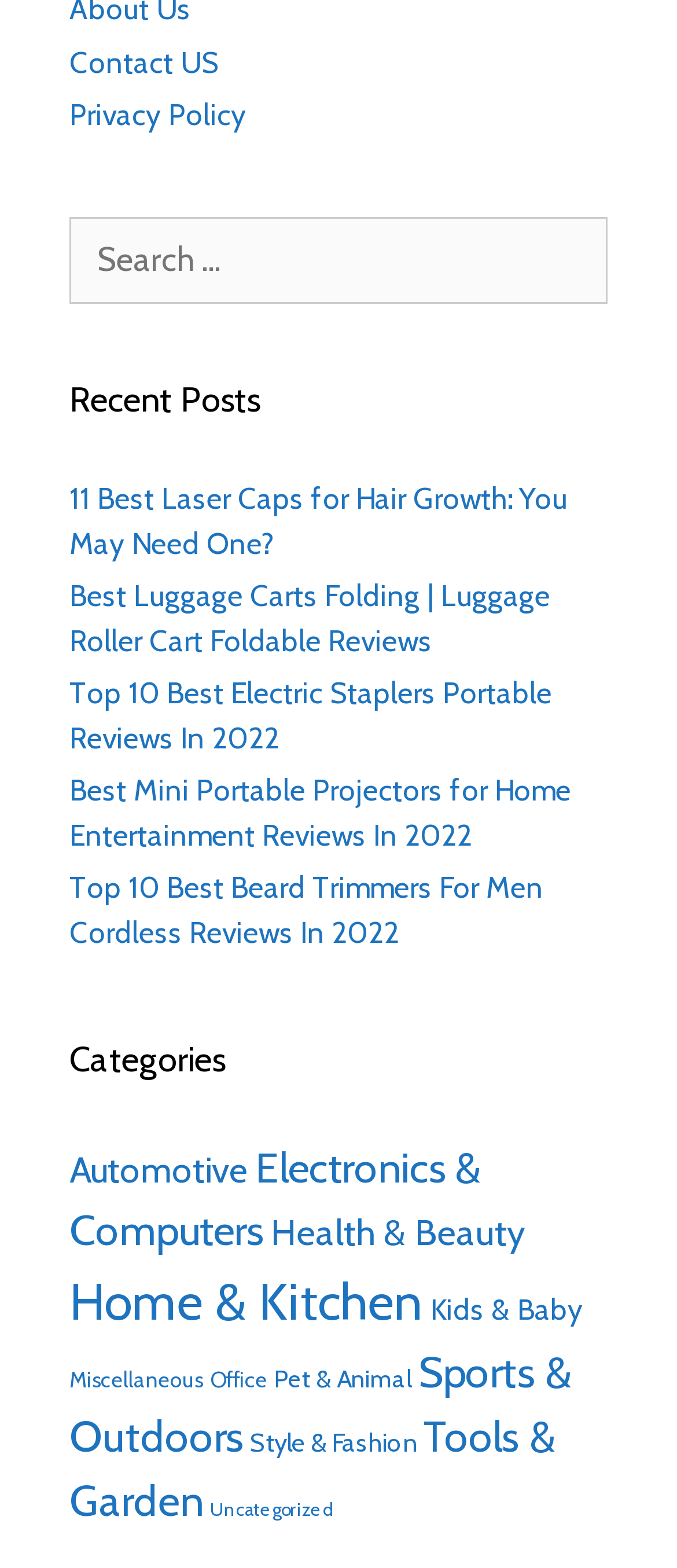Identify the bounding box of the HTML element described as: "Style & Fashion".

[0.369, 0.91, 0.615, 0.93]